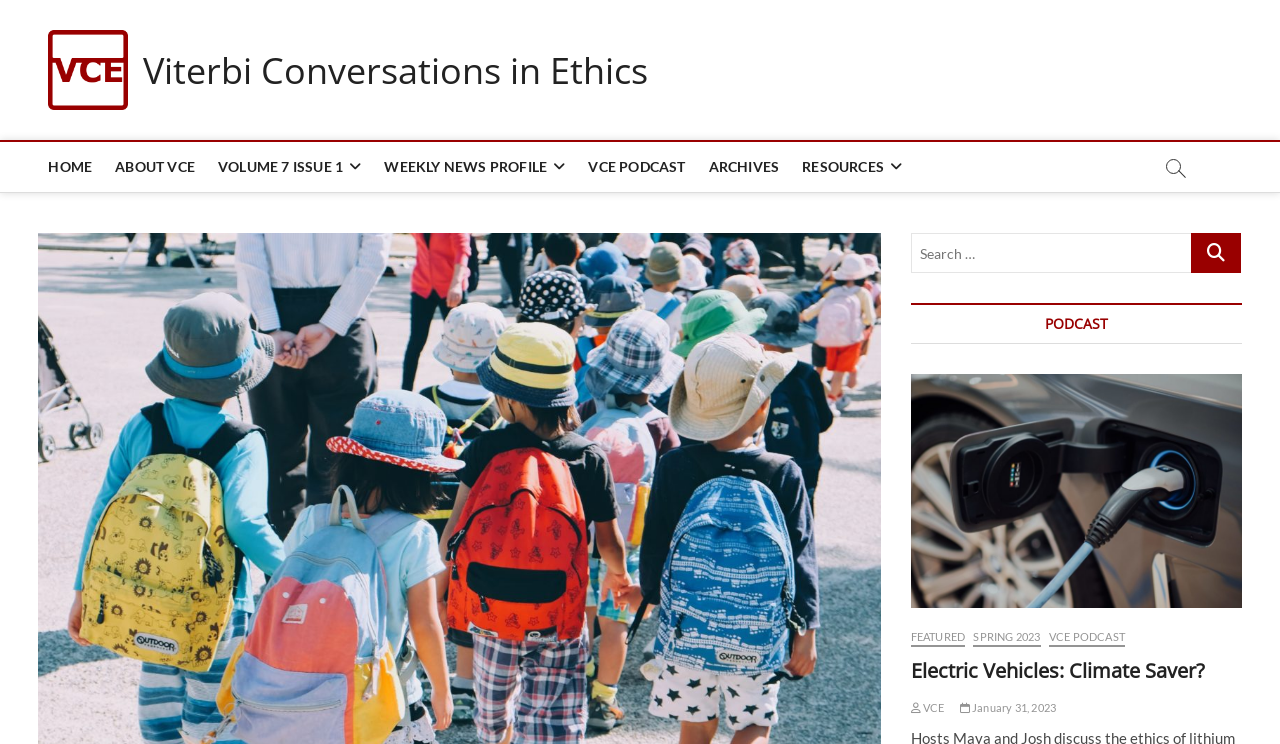Pinpoint the bounding box coordinates for the area that should be clicked to perform the following instruction: "Read the article about Electric Vehicles: Climate Saver?".

[0.711, 0.503, 0.97, 0.818]